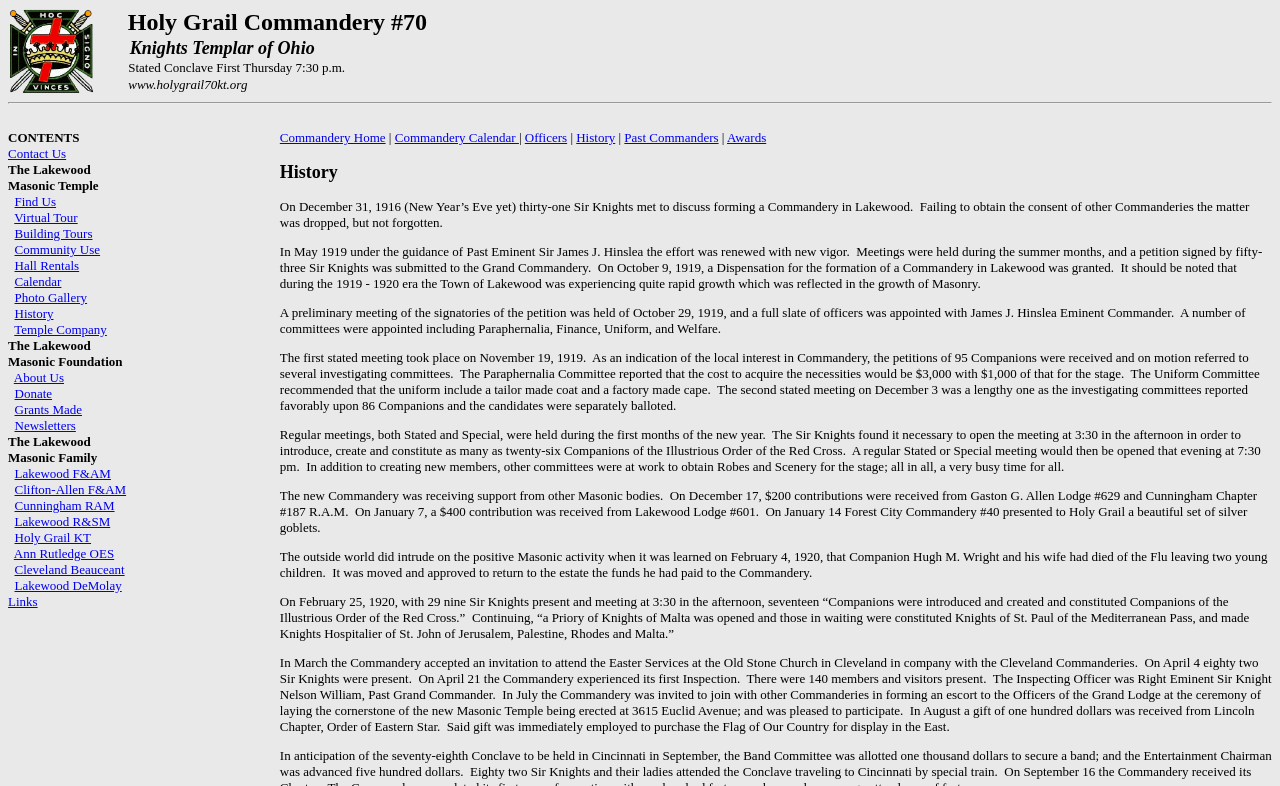Please reply to the following question with a single word or a short phrase:
What is the purpose of the Commandery?

To discuss forming a Commandery in Lakewood